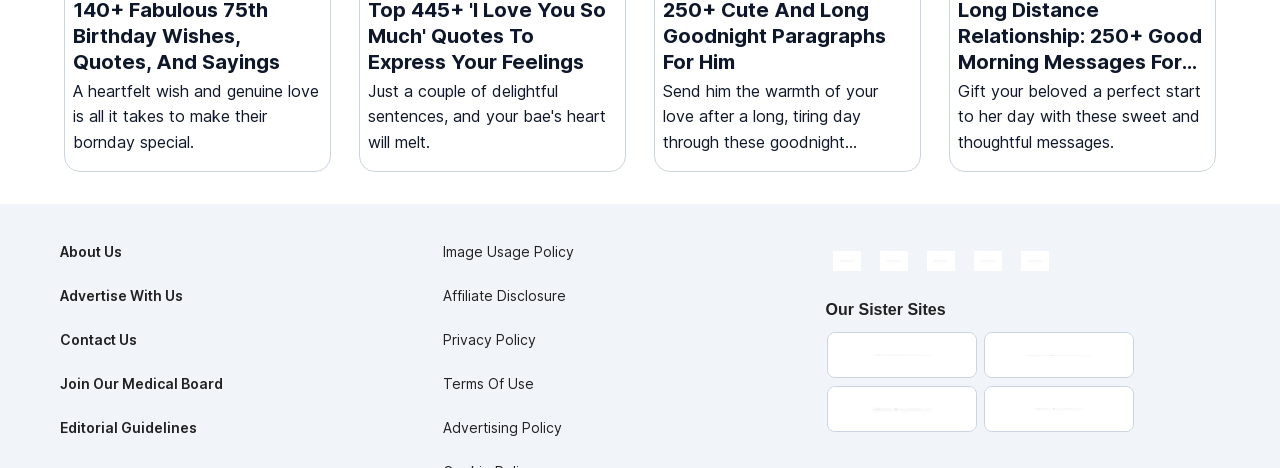Identify the bounding box coordinates of the clickable region to carry out the given instruction: "Visit StyleCraze".

[0.647, 0.713, 0.762, 0.807]